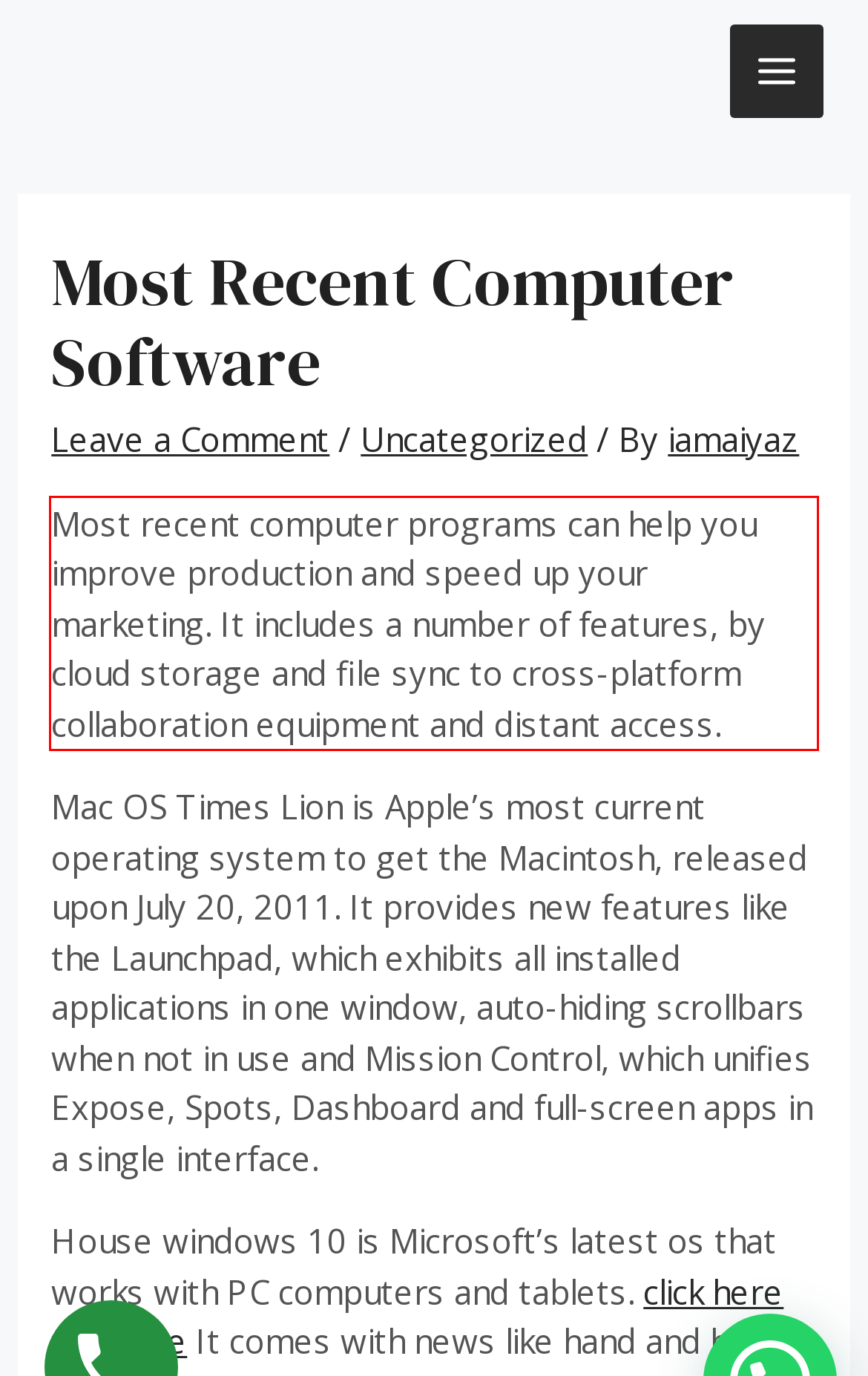You are given a webpage screenshot with a red bounding box around a UI element. Extract and generate the text inside this red bounding box.

Most recent computer programs can help you improve production and speed up your marketing. It includes a number of features, by cloud storage and file sync to cross-platform collaboration equipment and distant access.